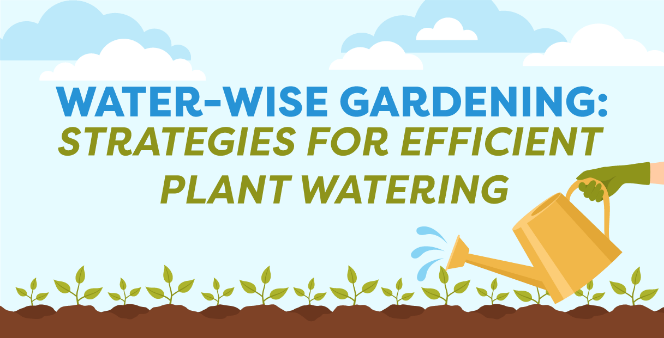What is the main theme of the graphic?
Based on the screenshot, give a detailed explanation to answer the question.

The title of the graphic is 'Water-Wise Gardening: Strategies for Efficient Plant Watering', which implies that the main theme is focused on promoting efficient and sustainable plant watering practices, particularly in water conservation.